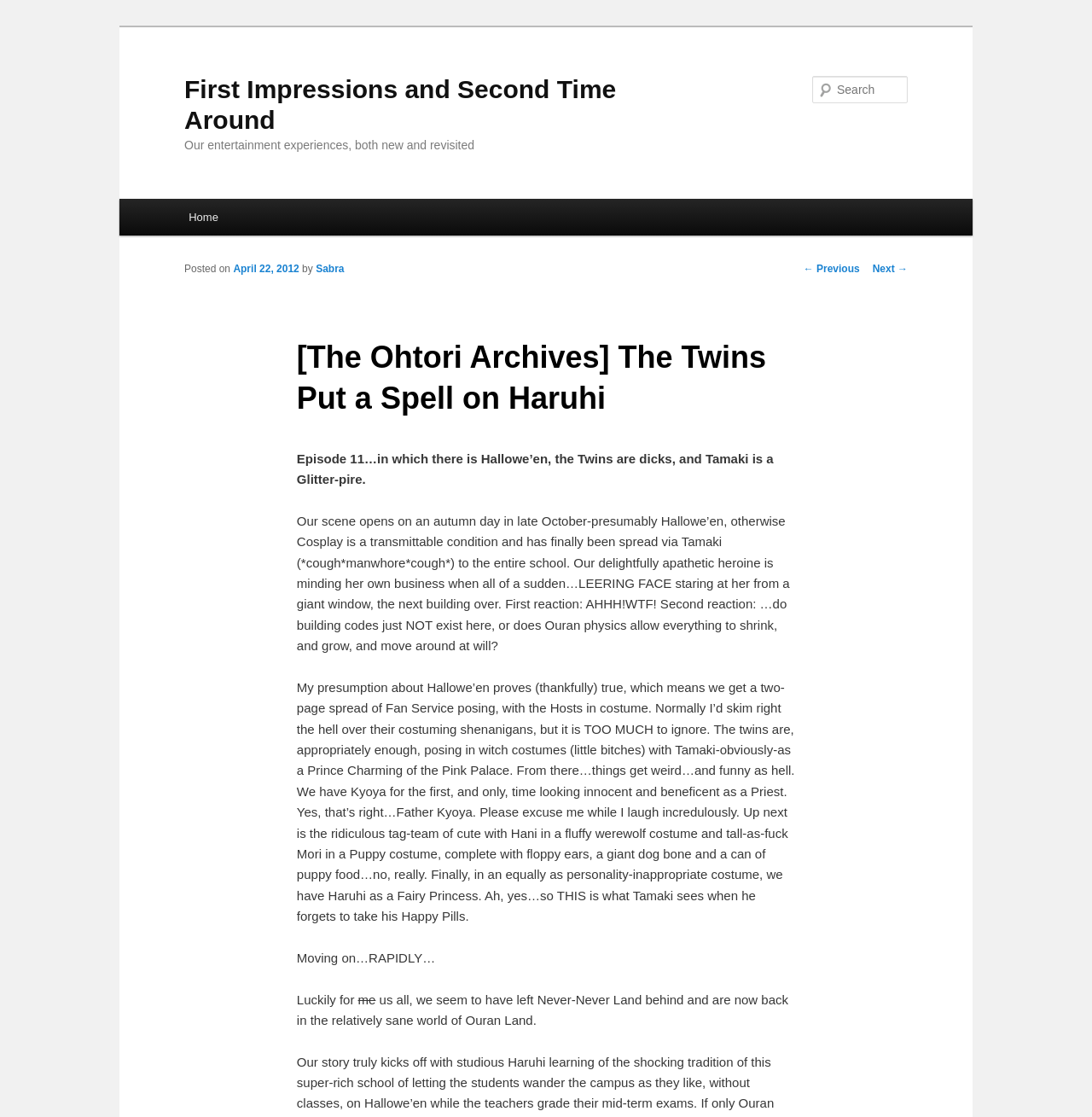Use a single word or phrase to answer the following:
What is the date of this post?

April 22, 2012